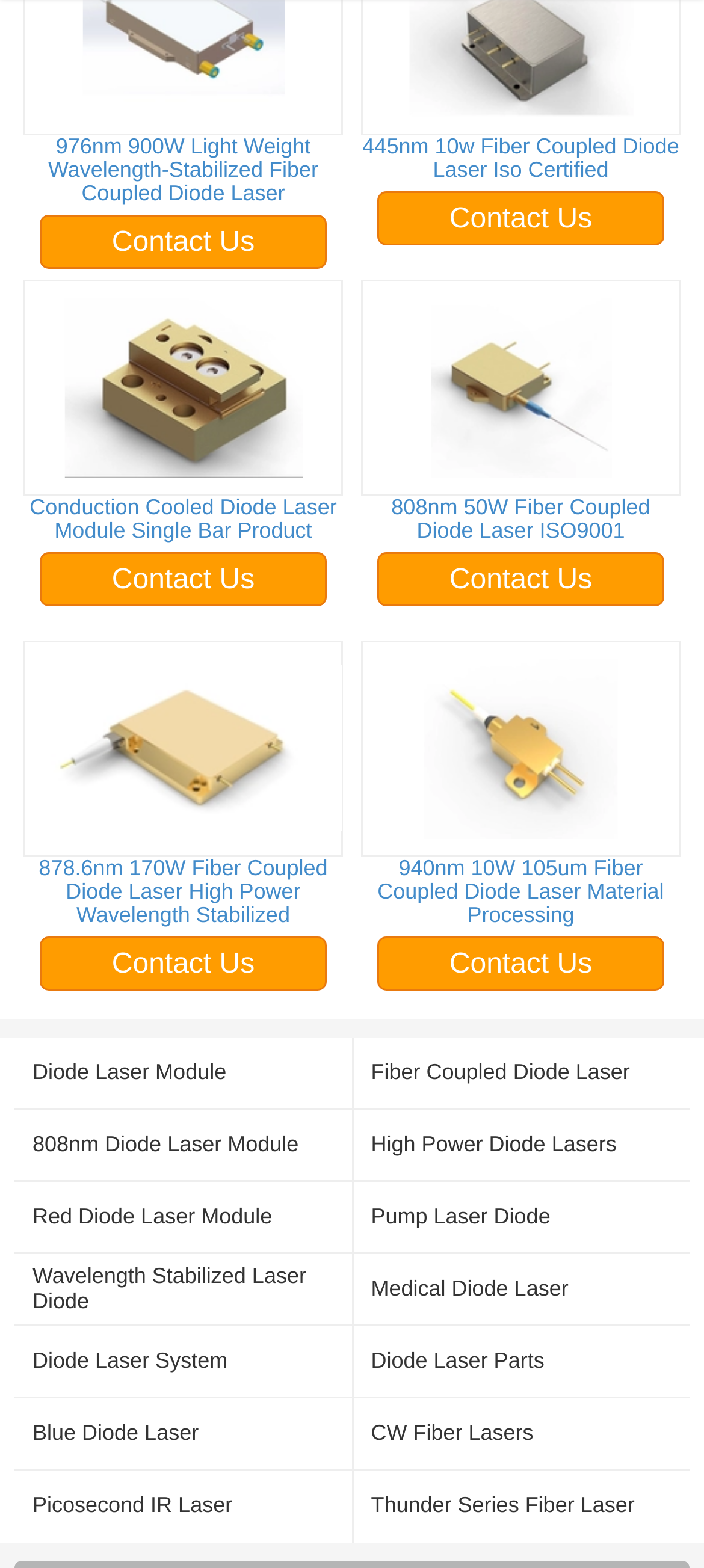Using a single word or phrase, answer the following question: 
What is the wavelength of the first diode laser product?

976nm